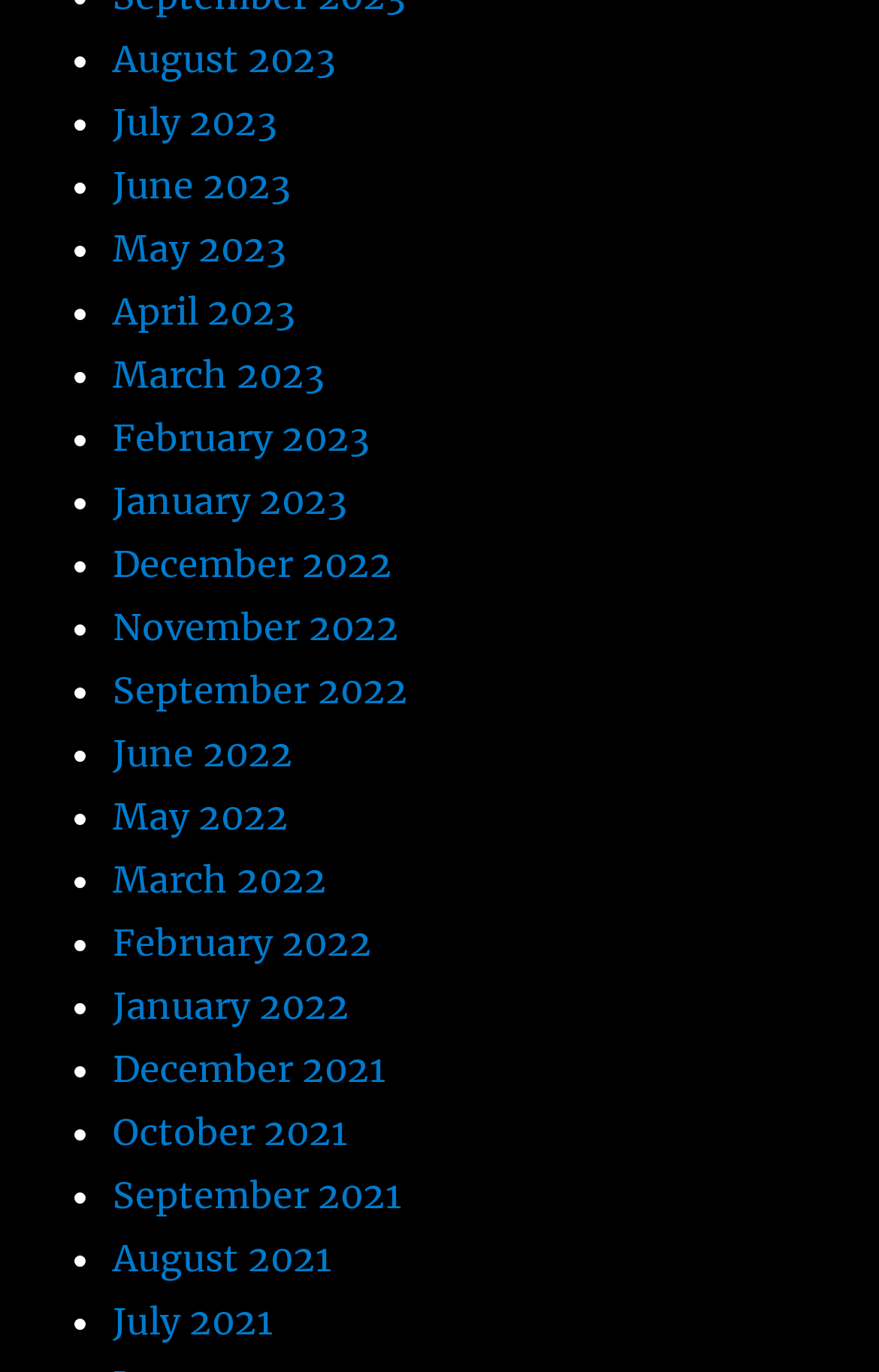What is the earliest month listed?
Look at the image and answer with only one word or phrase.

August 2021